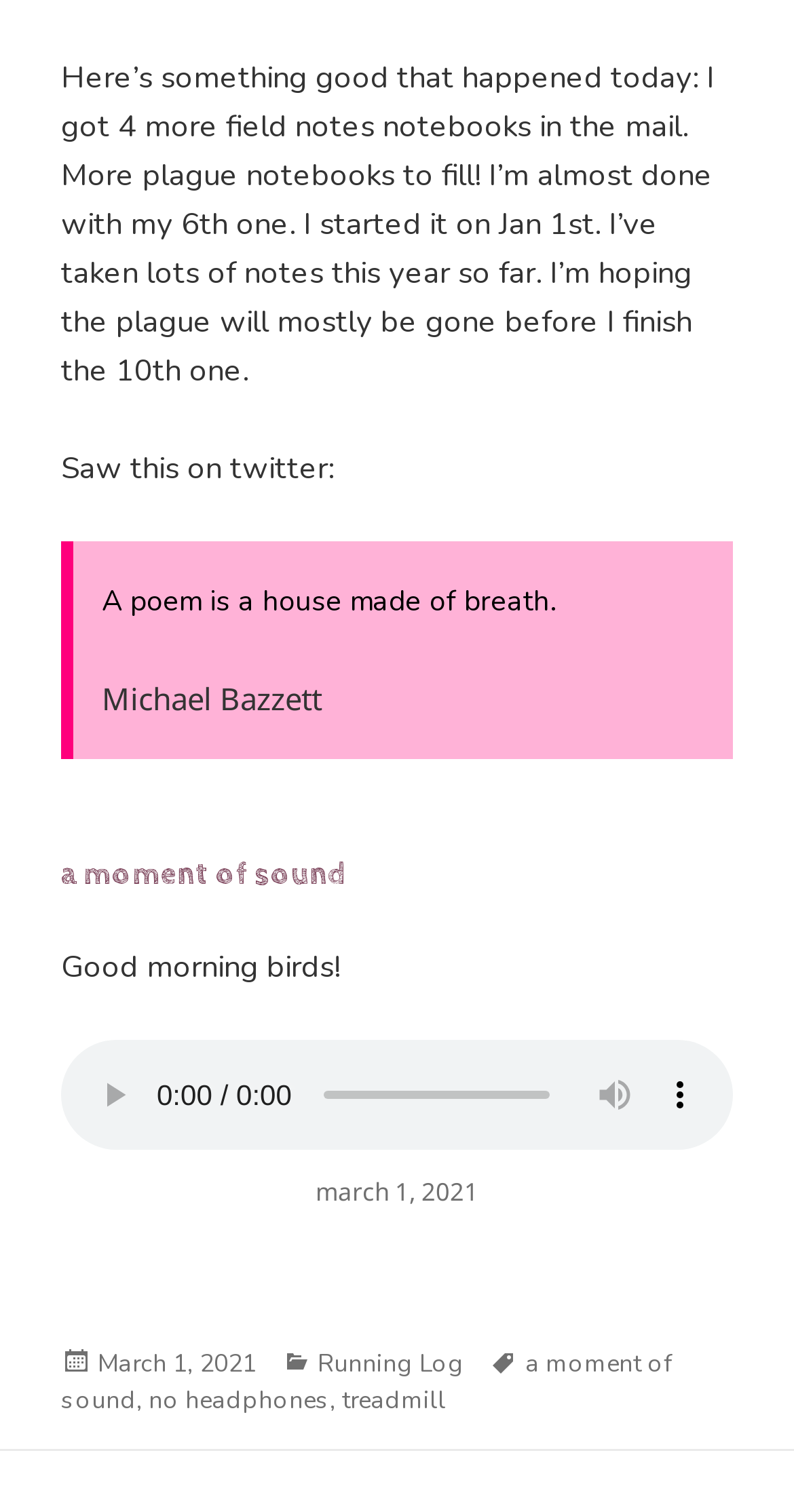What is the title of the poem mentioned?
Use the information from the screenshot to give a comprehensive response to the question.

The poem is quoted in the blockquote section, and its title is 'A poem is a house made of breath' by Michael Bazzett.